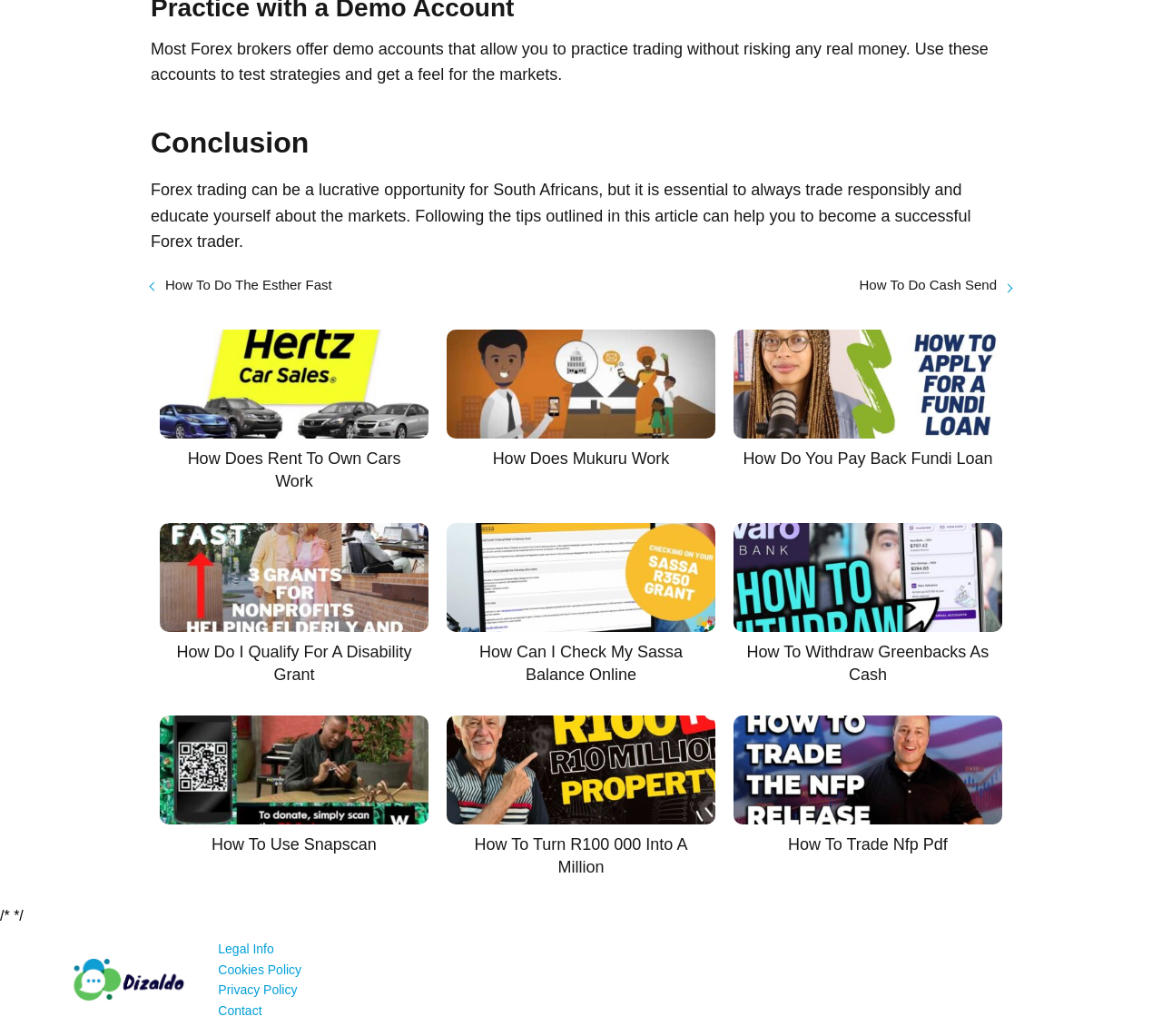Give the bounding box coordinates for this UI element: "How To Use Snapscan". The coordinates should be four float numbers between 0 and 1, arranged as [left, top, right, bottom].

[0.138, 0.691, 0.369, 0.827]